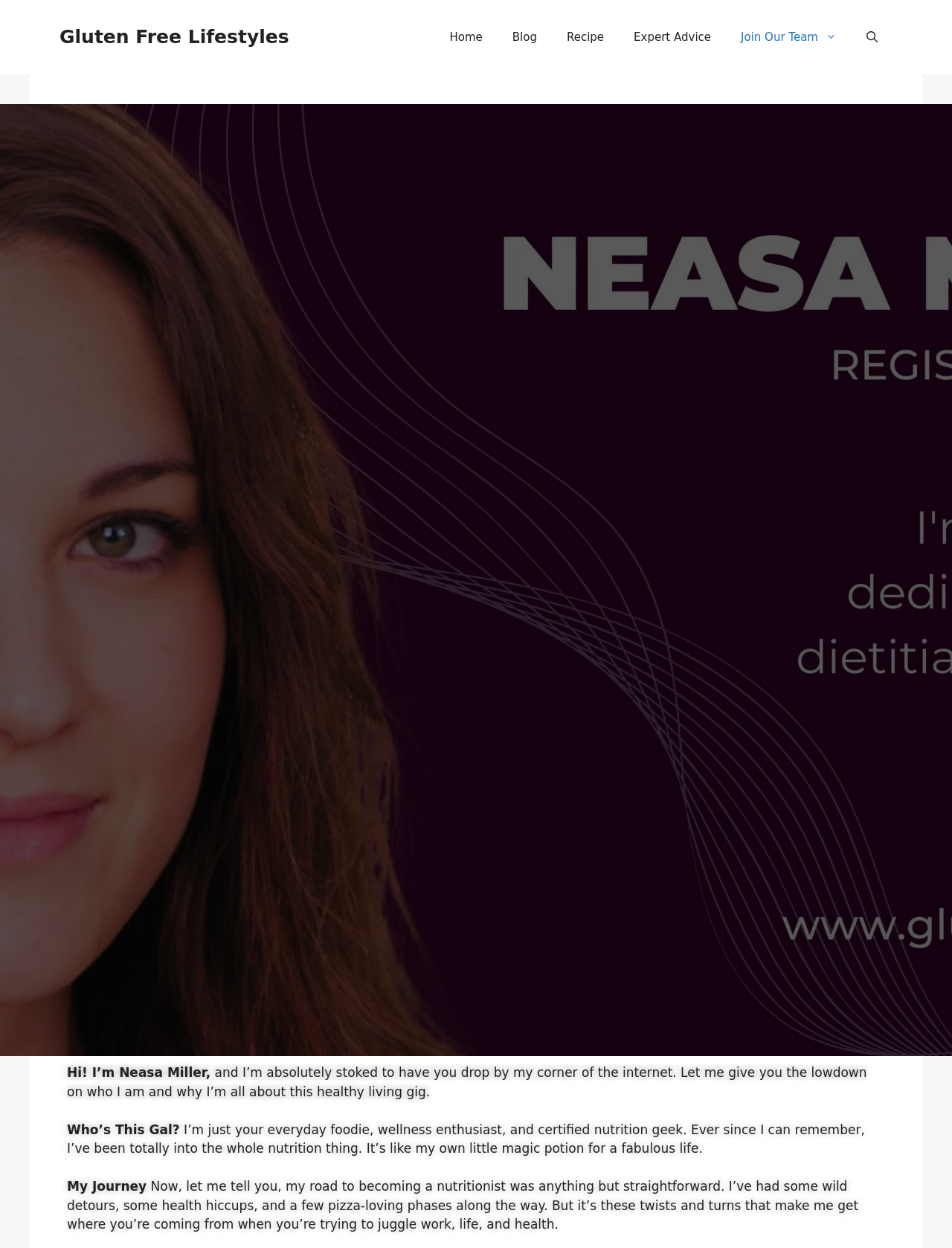Provide a single word or phrase to answer the given question: 
What is the theme of Neasa Miller's website?

Healthy living